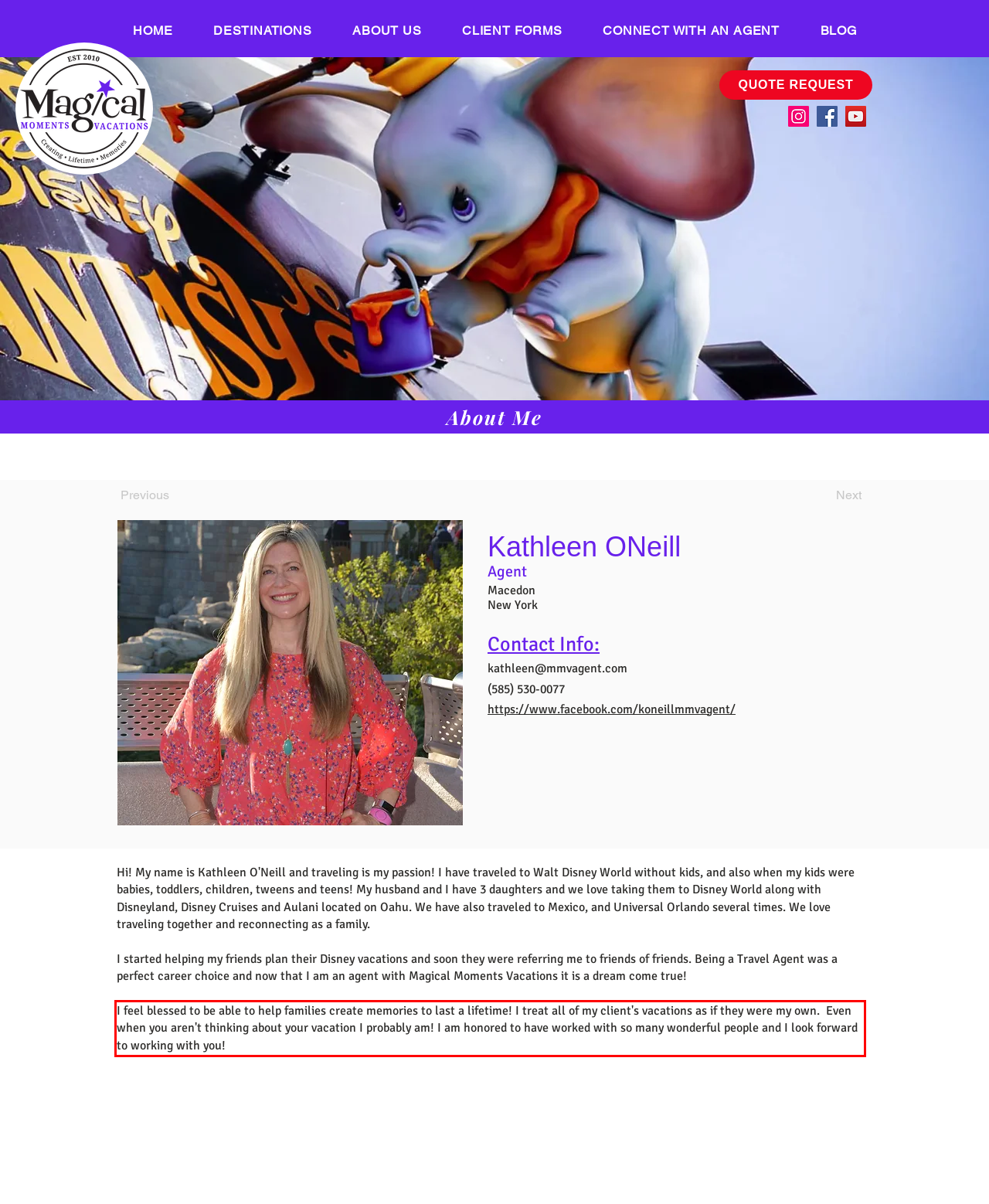Please examine the webpage screenshot and extract the text within the red bounding box using OCR.

I feel blessed to be able to help families create memories to last a lifetime! I treat all of my client's vacations as if they were my own. Even when you aren't thinking about your vacation I probably am! I am honored to have worked with so many wonderful people and I look forward to working with you!